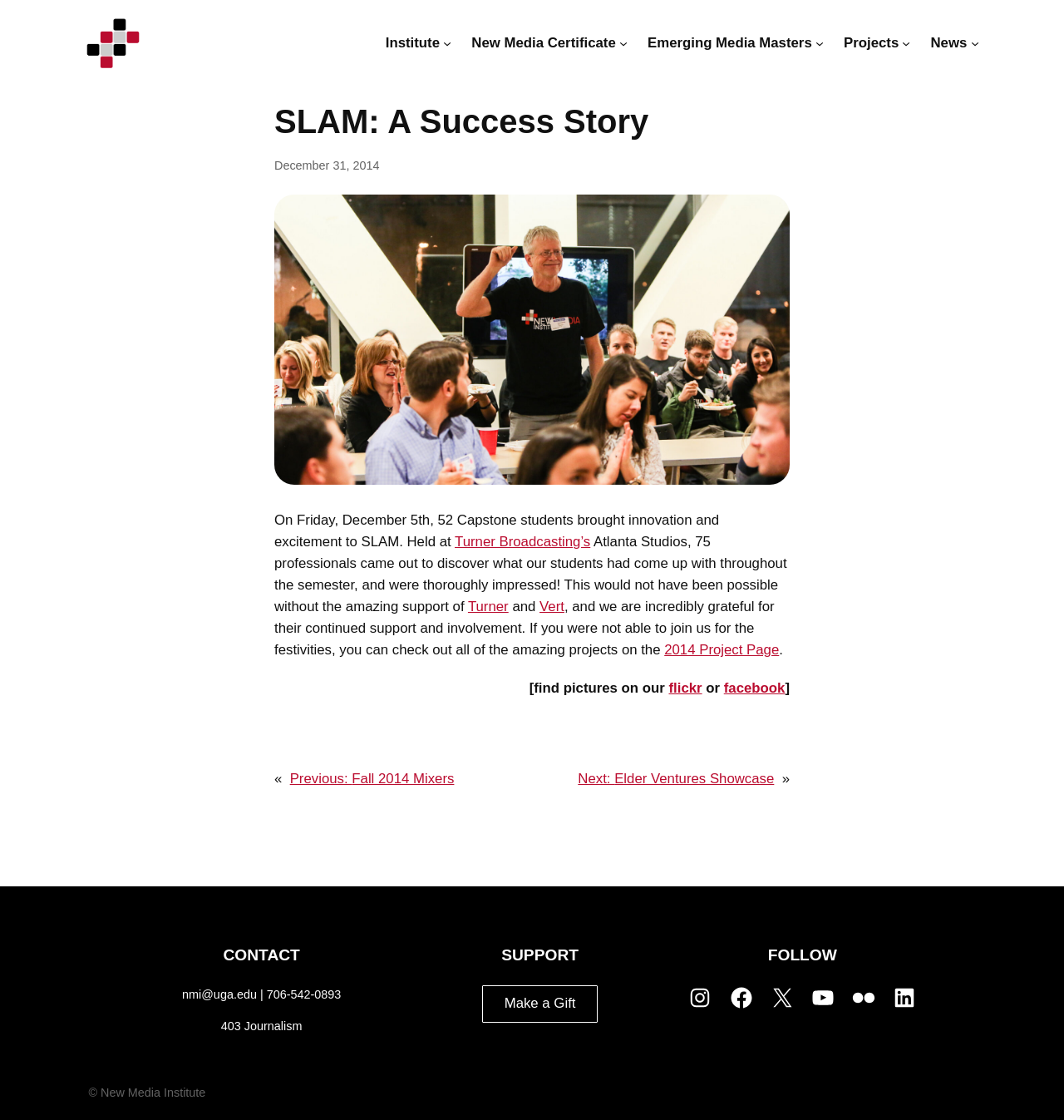Please find the bounding box coordinates in the format (top-left x, top-left y, bottom-right x, bottom-right y) for the given element description. Ensure the coordinates are floating point numbers between 0 and 1. Description: Turner Broadcasting’s

[0.427, 0.477, 0.555, 0.491]